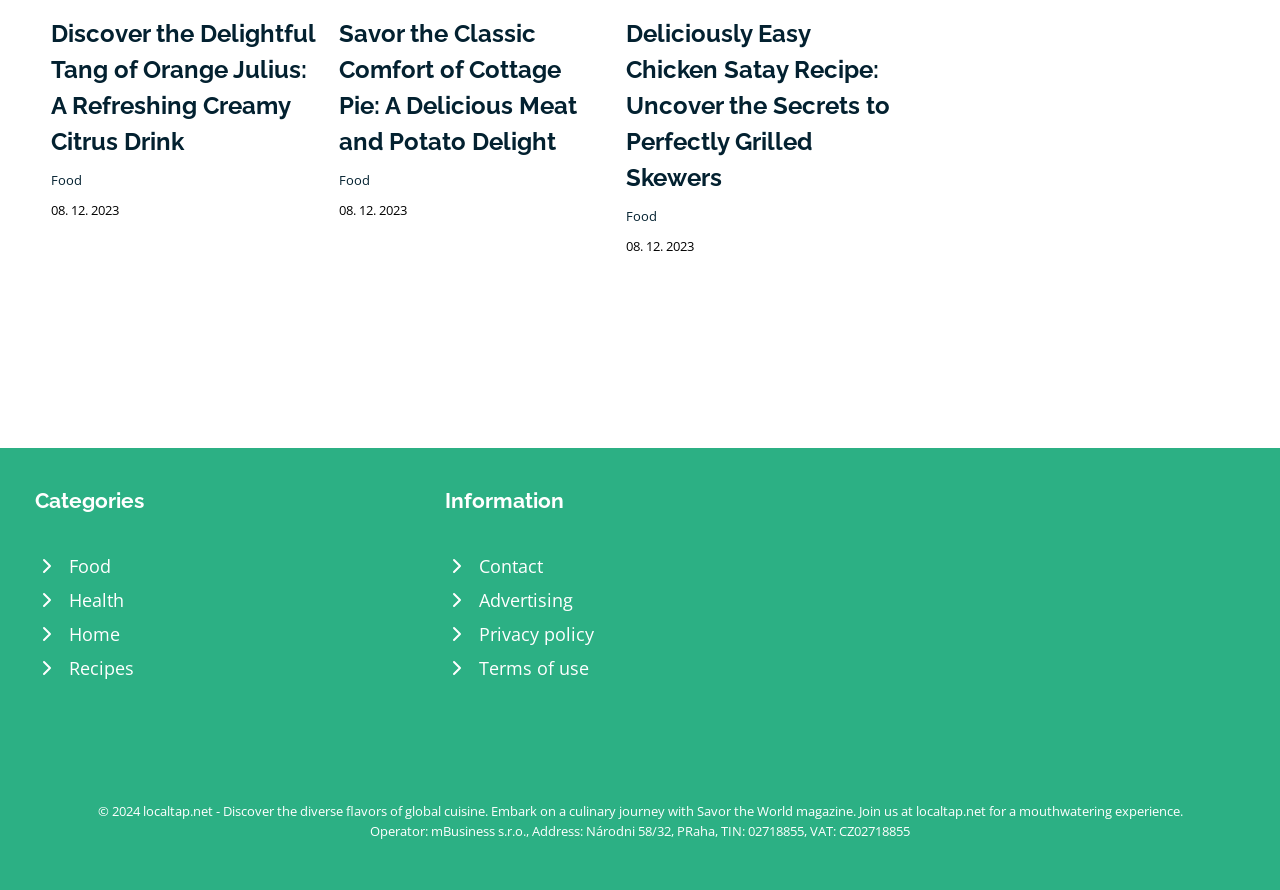Provide a one-word or short-phrase answer to the question:
How many categories are listed on this webpage?

5